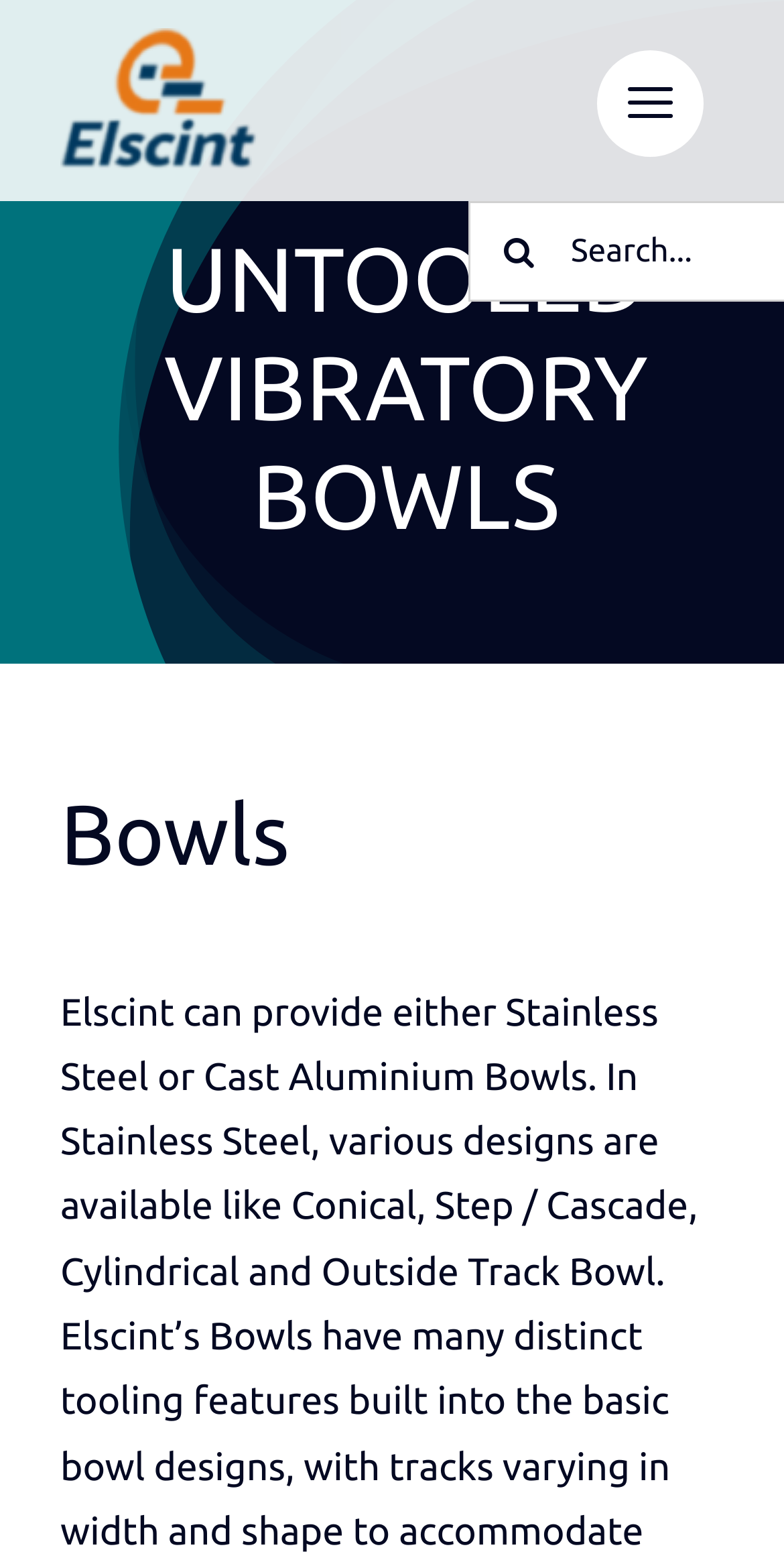What is the shape of the bowls available in Stainless Steel?
Based on the visual details in the image, please answer the question thoroughly.

According to the meta description, Elscint's Stainless Steel bowls come in various designs, including Conical, Step/Cascade, Cylindrical, and Outside Track shapes.